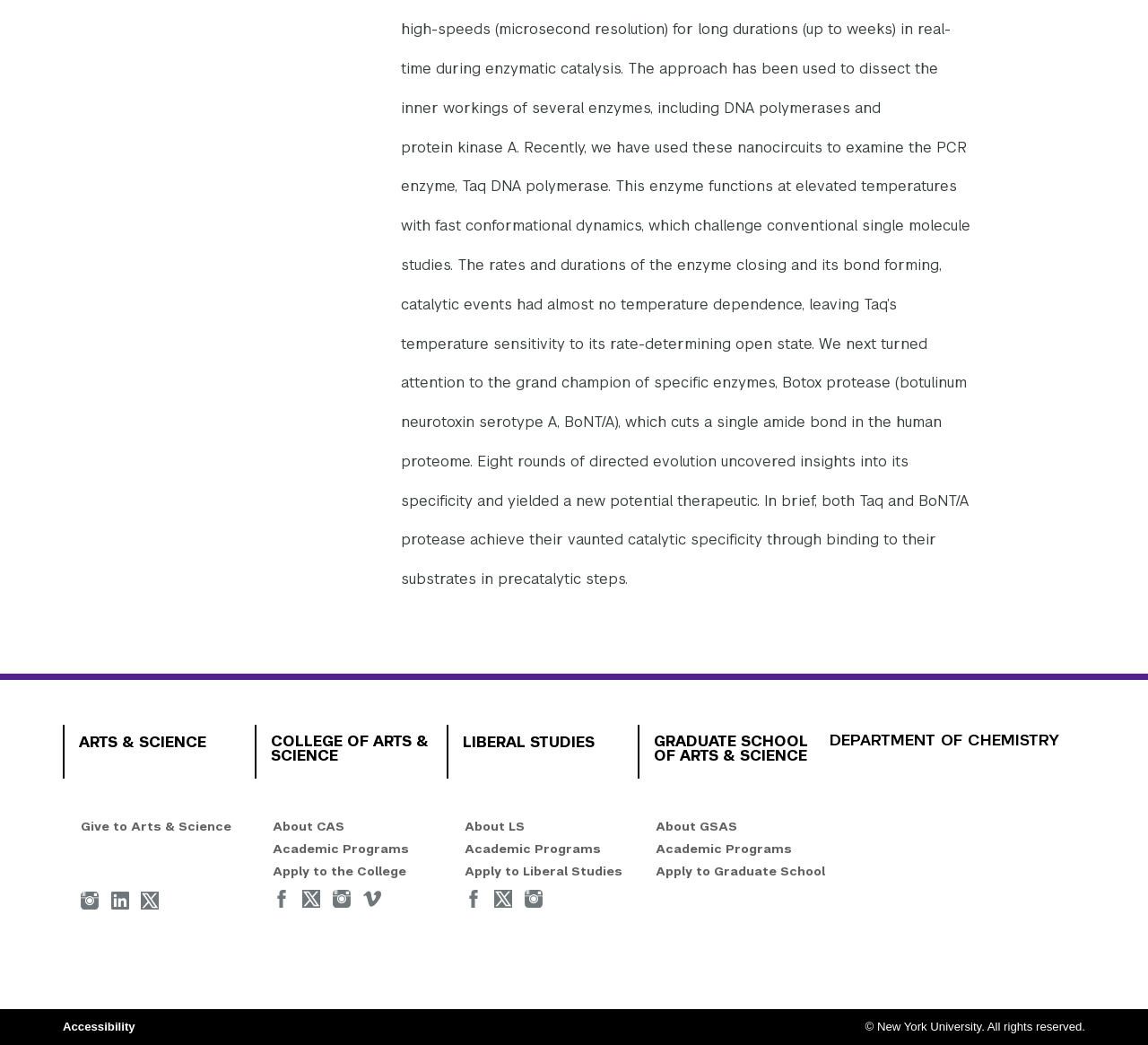Identify the bounding box for the UI element described as: "Arts & Science". The coordinates should be four float numbers between 0 and 1, i.e., [left, top, right, bottom].

[0.069, 0.704, 0.18, 0.717]